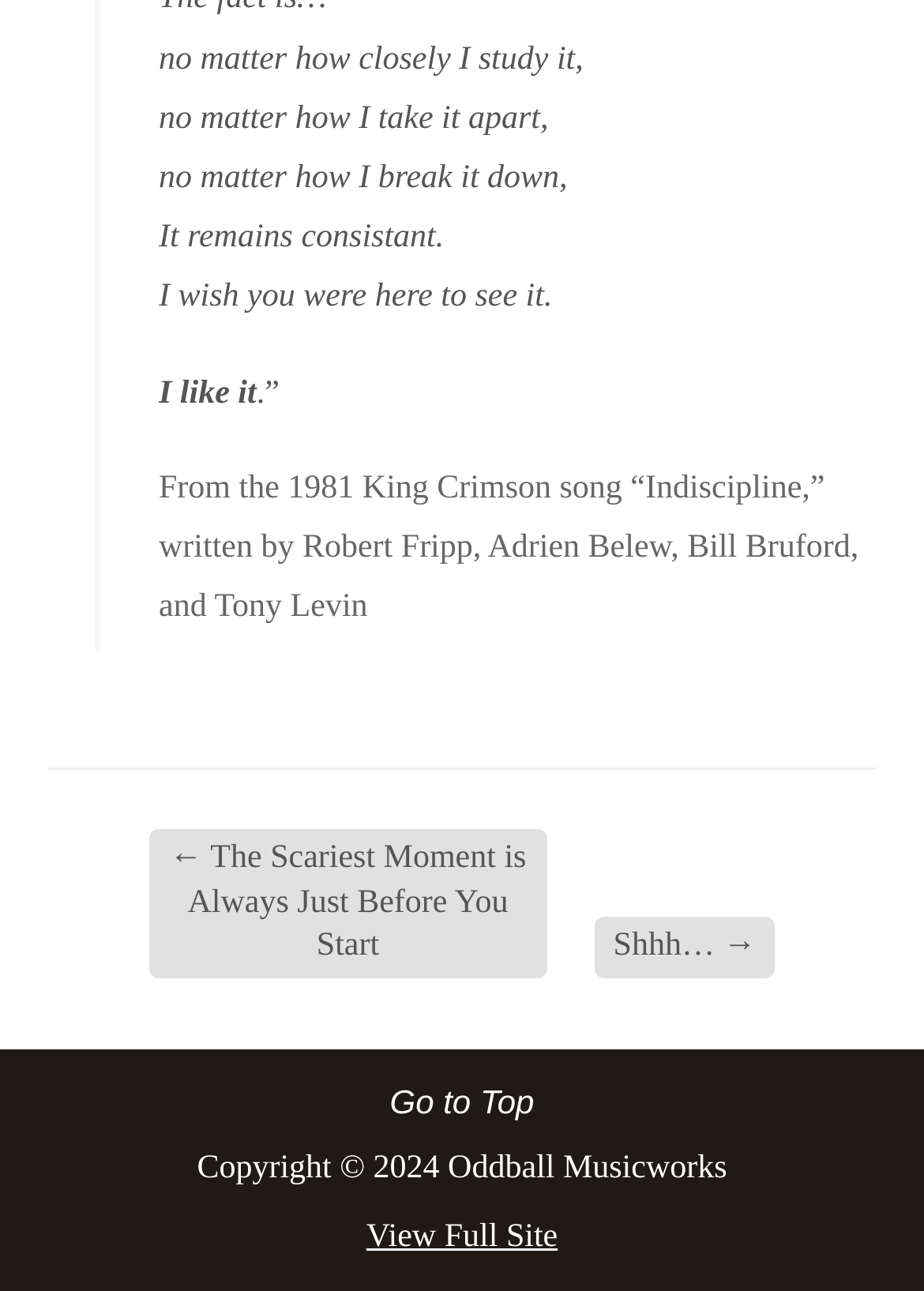From the image, can you give a detailed response to the question below:
What is the purpose of the link 'Go to Top'?

The link 'Go to Top' is likely used to navigate to the top of the webpage, as it is commonly used in web design to facilitate easy navigation.